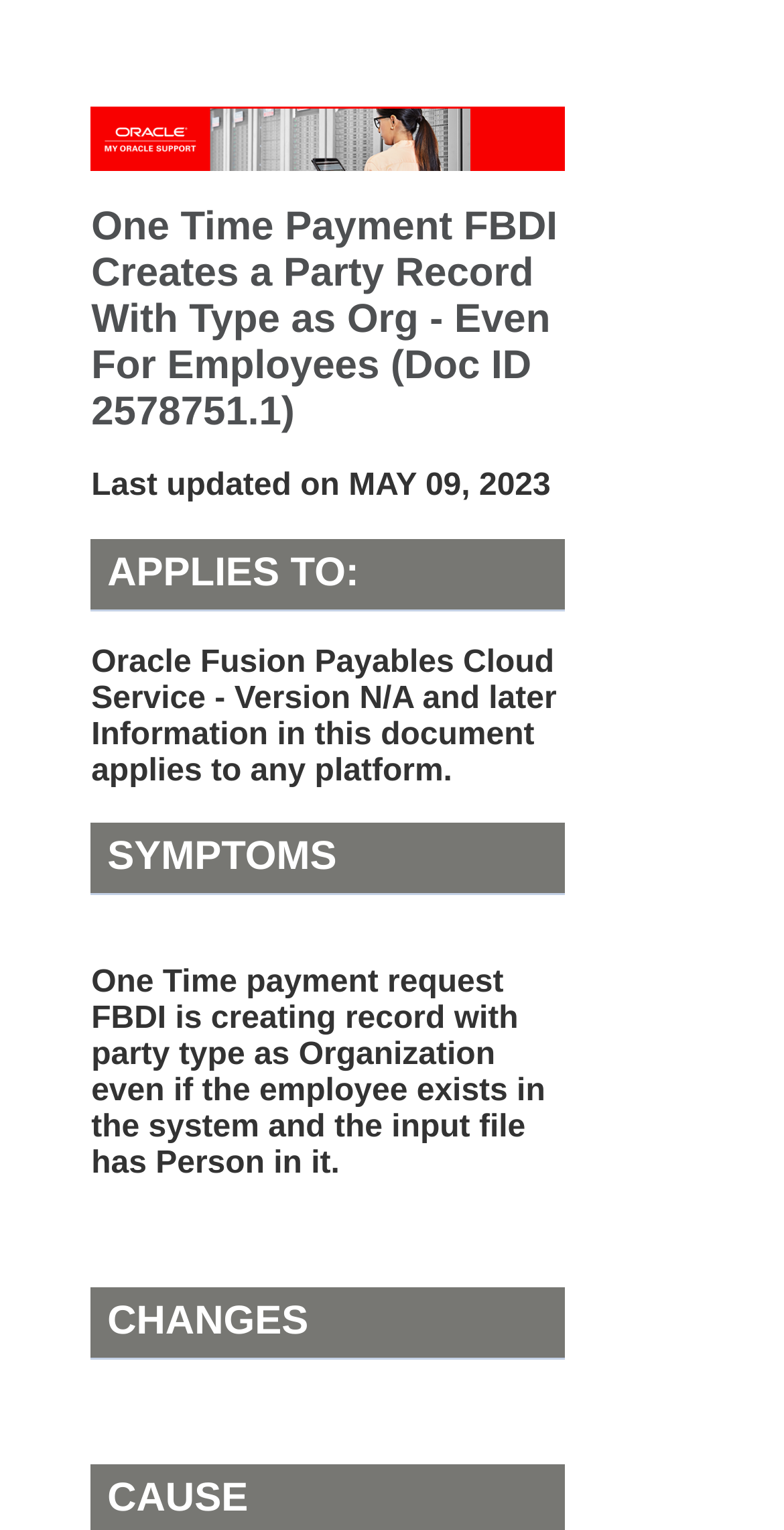Offer a comprehensive description of the webpage’s content and structure.

The webpage is about a specific issue in Oracle Fusion Payables Cloud Service, titled "One Time Payment FBDI Creates a Party Record With Type as Org - Even For Employees". At the top, there is a banner with the title "My Oracle Support Banner" accompanied by an image. Below the banner, the title of the issue is displayed in a larger font size.

On the left side of the page, there is a section with several headings, including "APPLIES TO:", "SYMPTOMS", and "CHANGES". The "APPLIES TO:" section specifies that the issue affects Oracle Fusion Payables Cloud Service, Version N/A and later. The "SYMPTOMS" section describes the problem, stating that one-time payment requests are creating party records with the wrong type, even when the employee exists in the system. The "CHANGES" section is currently empty.

To the right of the "APPLIES TO:" section, there is a note indicating that the information in the document applies to any platform. Below the "SYMPTOMS" section, there is a brief description of the issue. At the very bottom of the page, there is a small note indicating that the page was last updated on May 9, 2023.